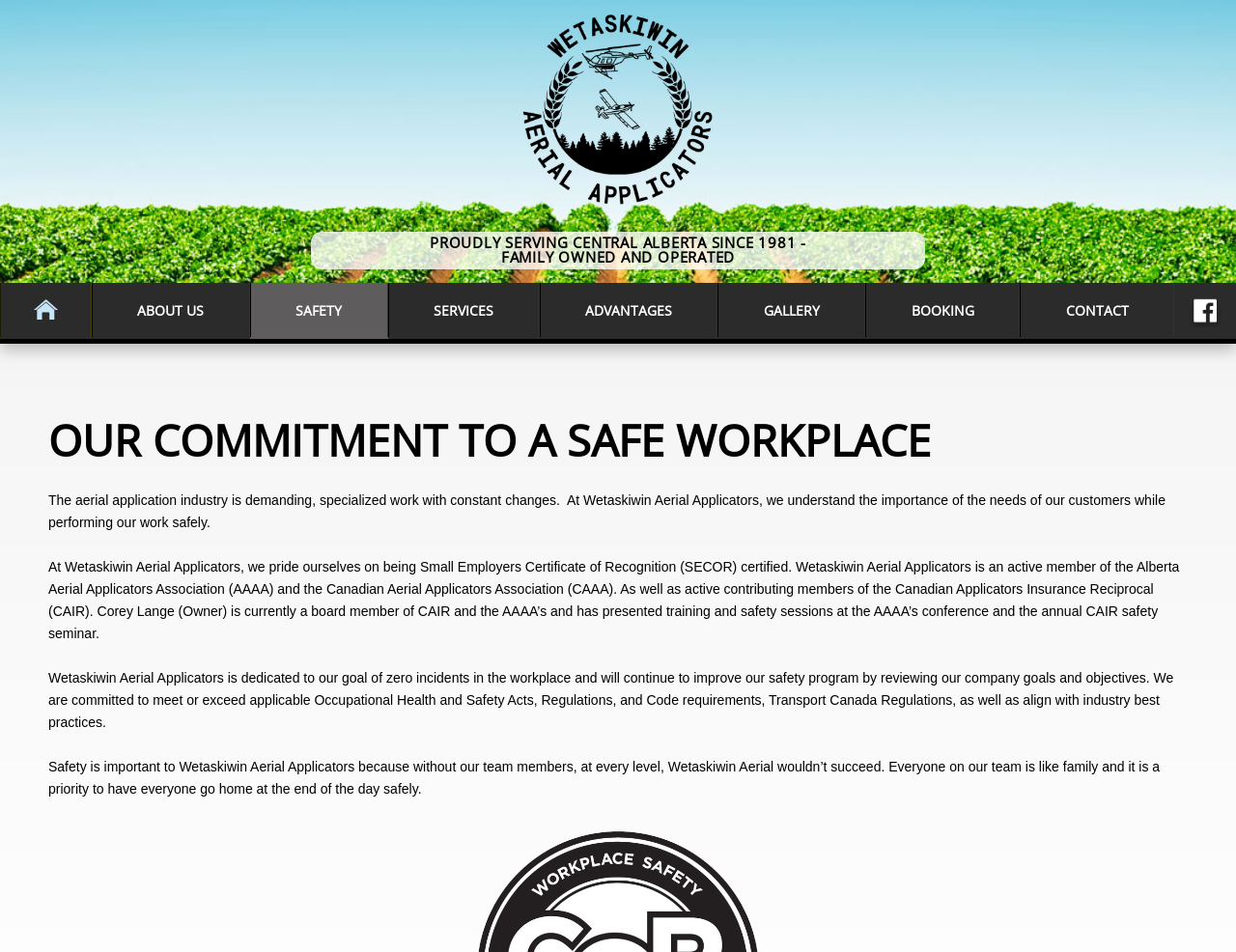Give a short answer using one word or phrase for the question:
How many links are there in the navigation menu?

9